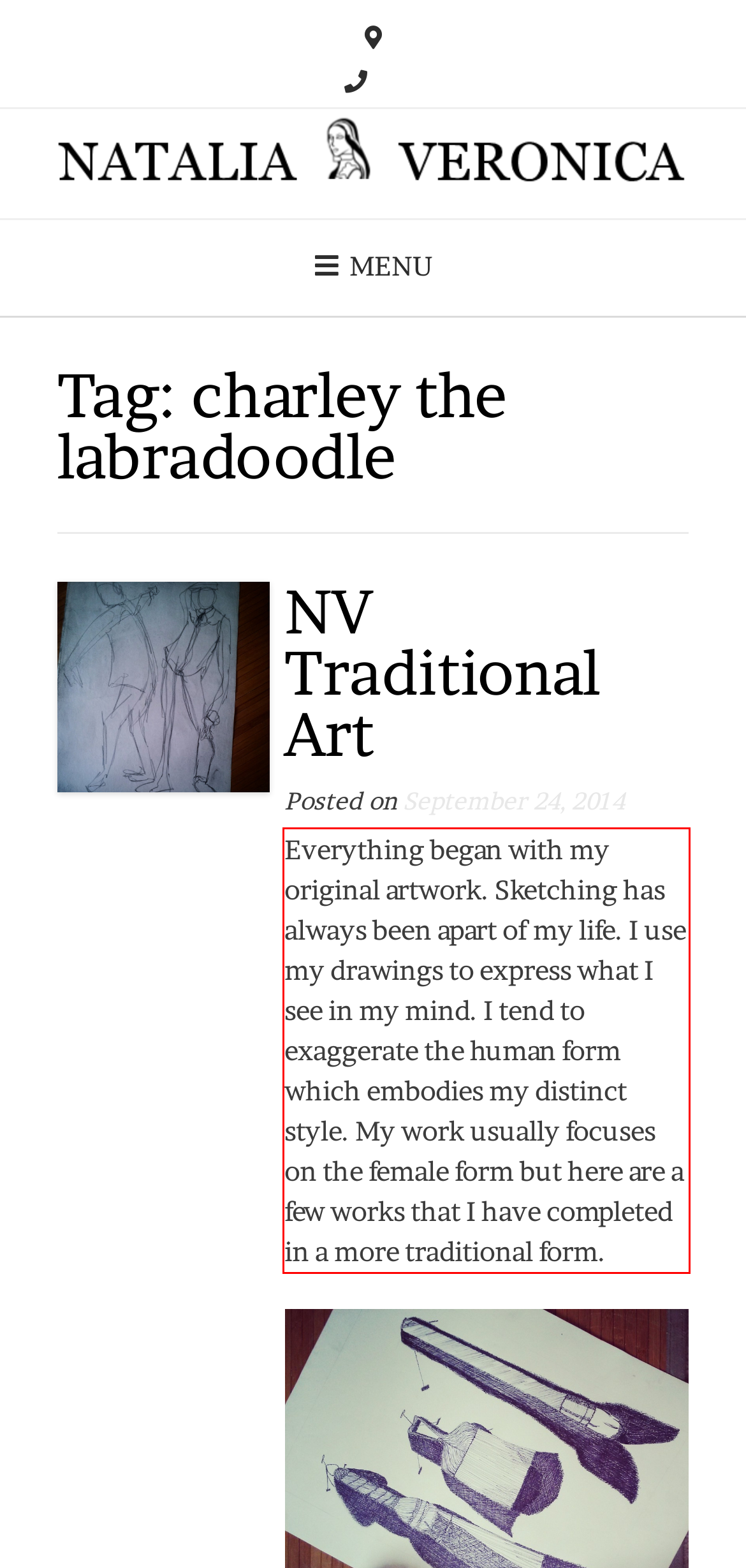Identify the text inside the red bounding box in the provided webpage screenshot and transcribe it.

Everything began with my original artwork. Sketching has always been apart of my life. I use my drawings to express what I see in my mind. I tend to exaggerate the human form which embodies my distinct style. My work usually focuses on the female form but here are a few works that I have completed in a more traditional form.